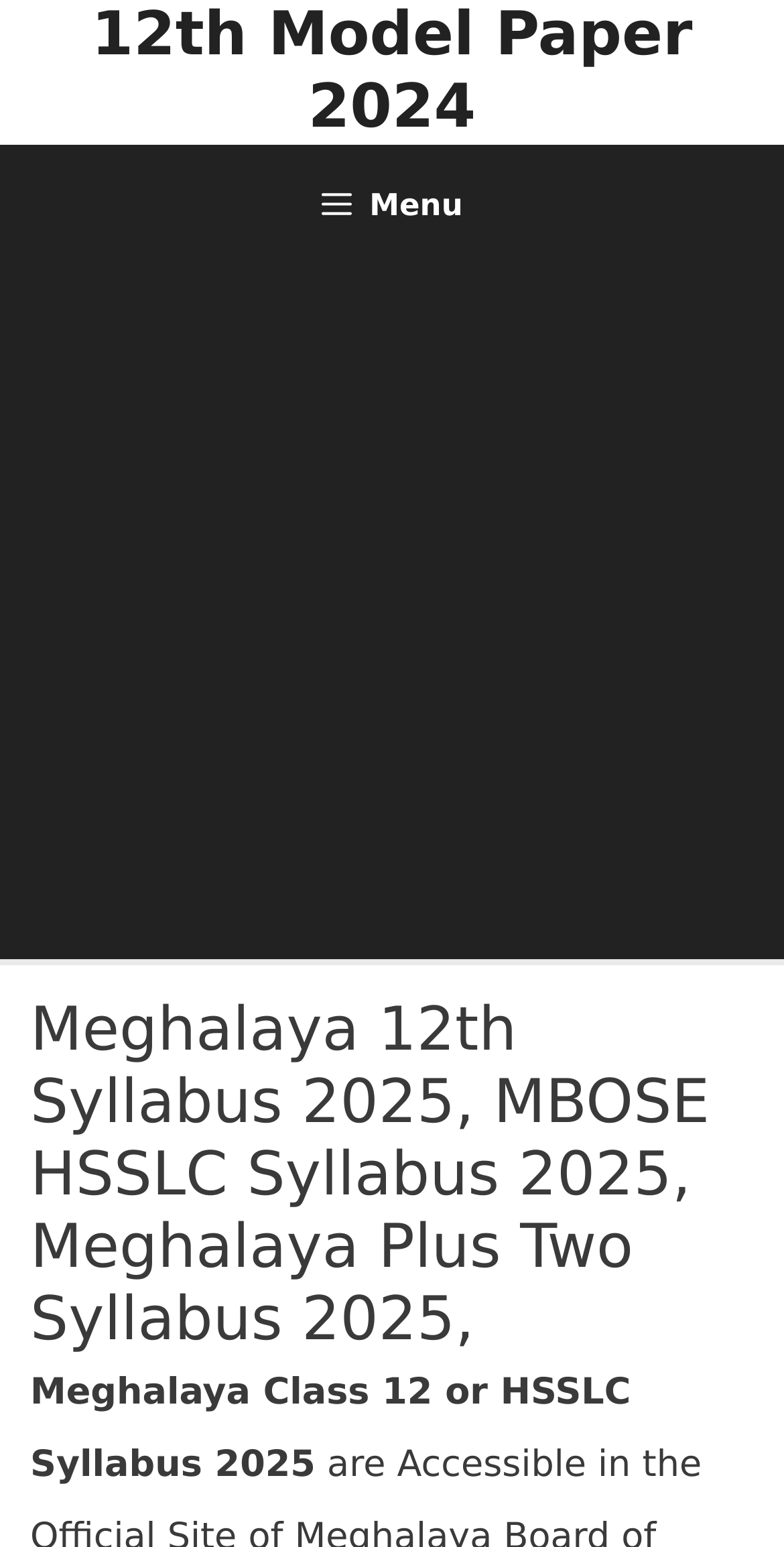Give a one-word or short phrase answer to this question: 
What is the purpose of this website?

Syllabus access